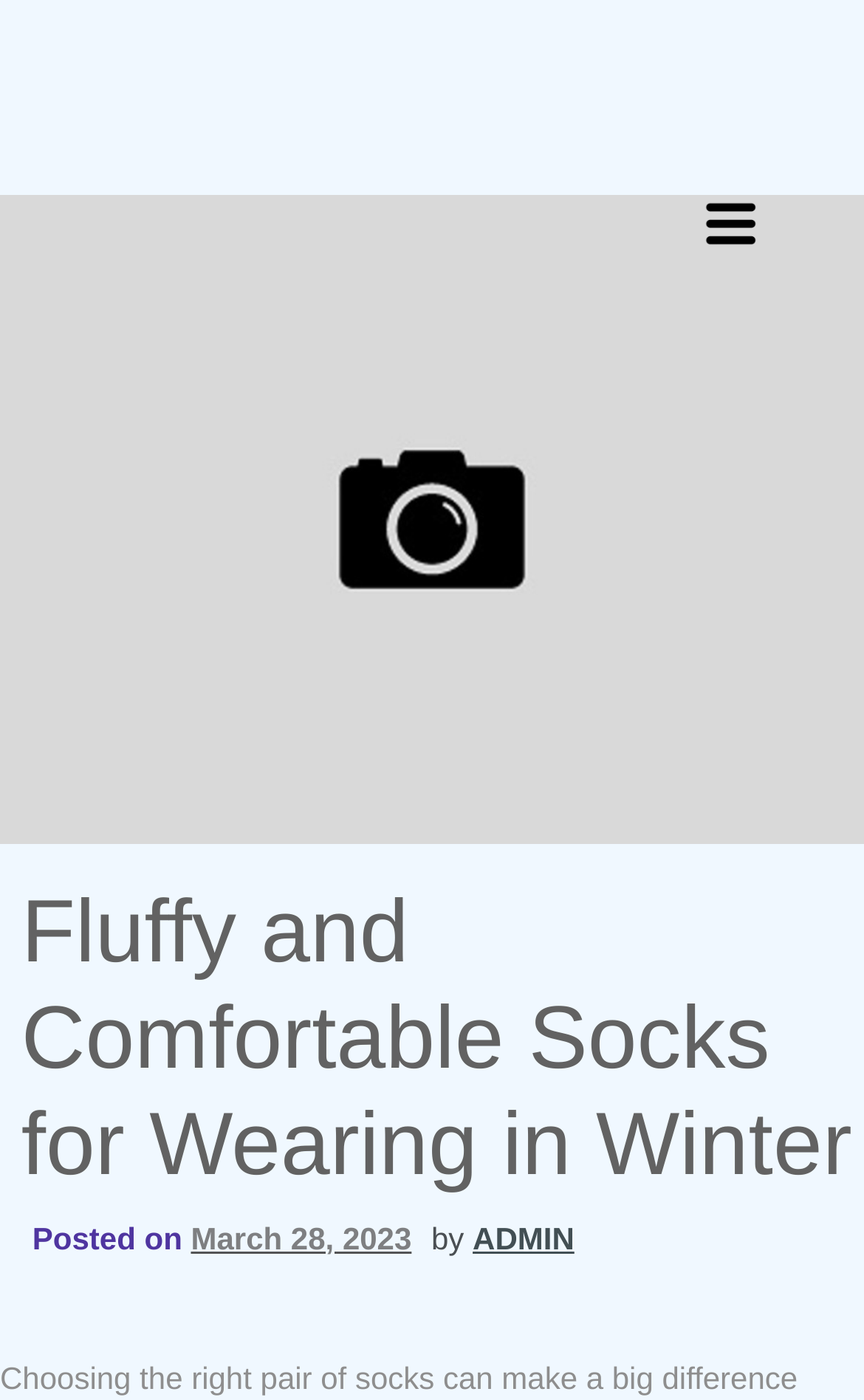Using the format (top-left x, top-left y, bottom-right x, bottom-right y), and given the element description, identify the bounding box coordinates within the screenshot: Admin

[0.547, 0.871, 0.665, 0.896]